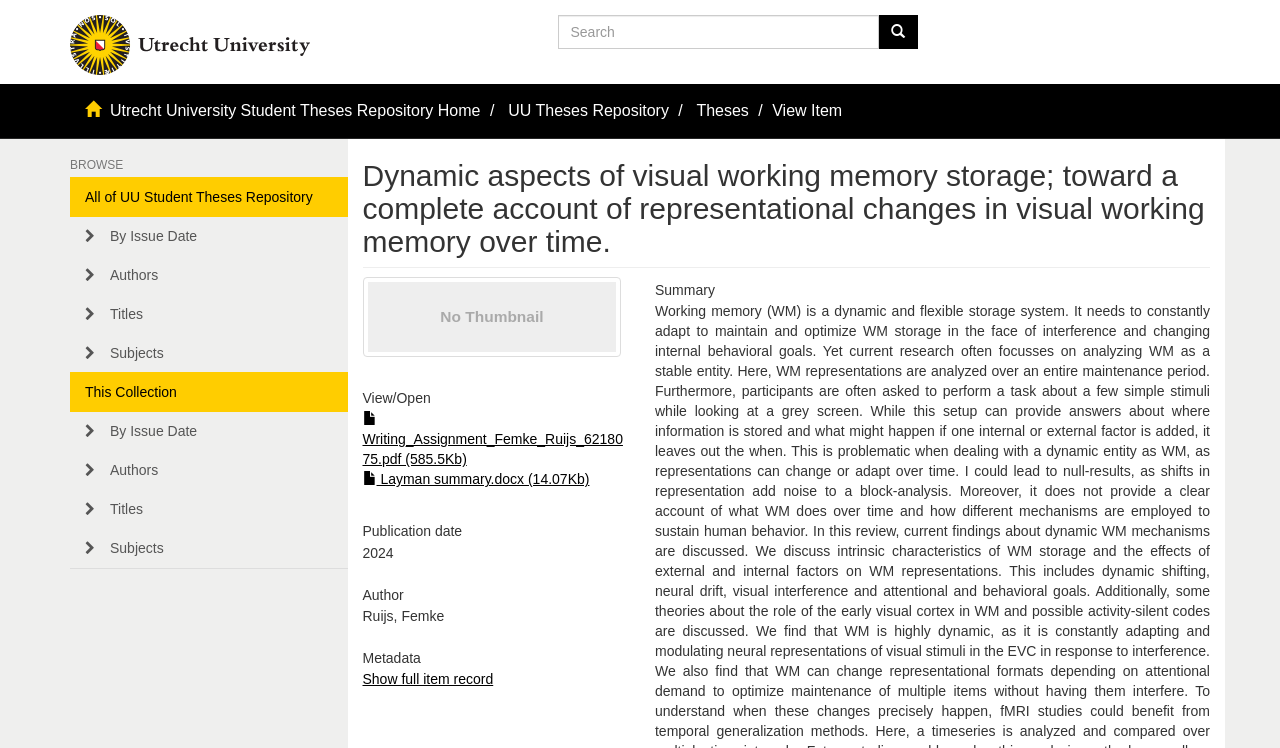How many links are there in the 'Browse' section?
Using the image, respond with a single word or phrase.

4